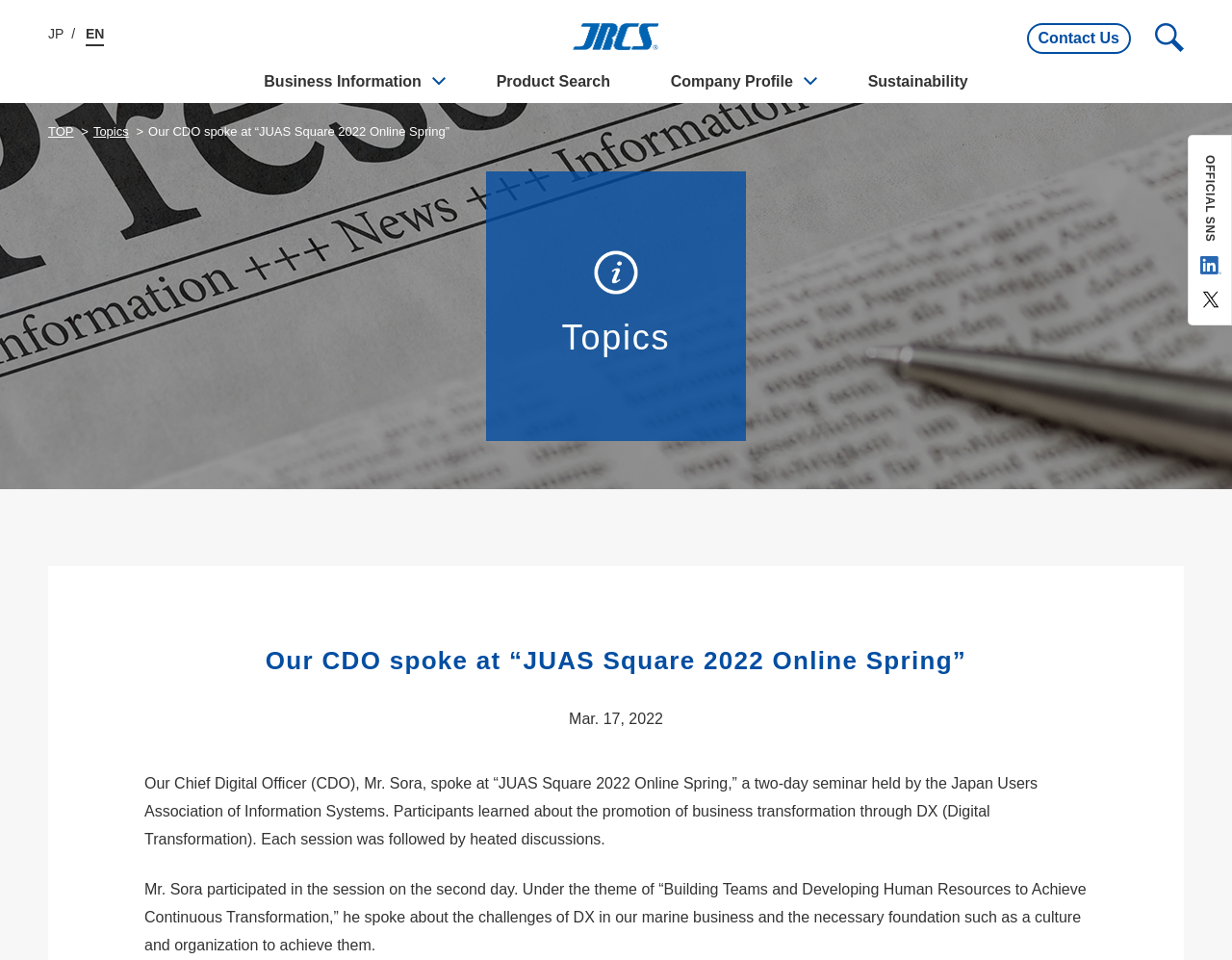Identify the bounding box for the UI element that is described as follows: "Main Customers".

[0.727, 0.015, 0.867, 0.078]